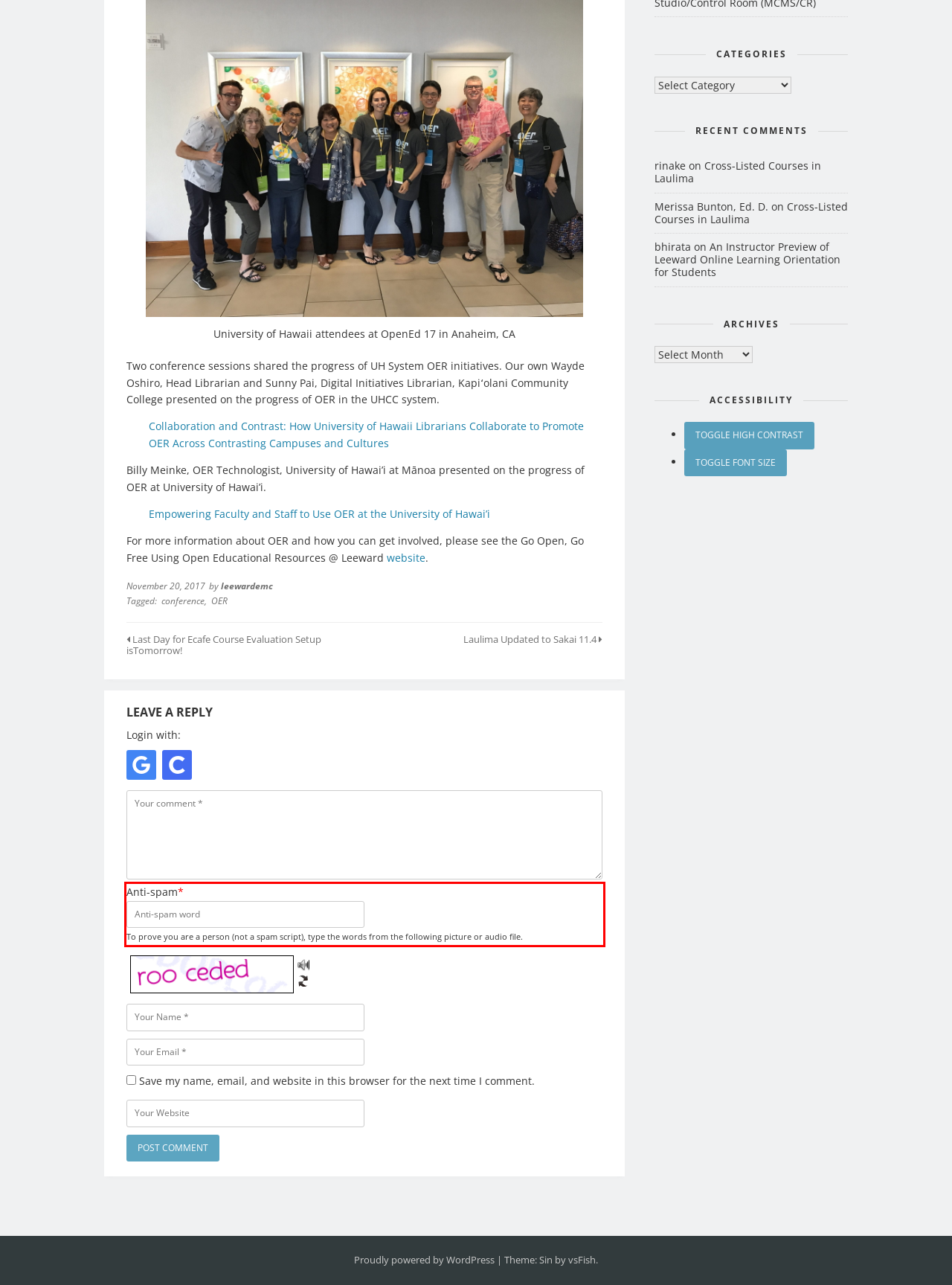You have a screenshot with a red rectangle around a UI element. Recognize and extract the text within this red bounding box using OCR.

Anti-spam* To prove you are a person (not a spam script), type the words from the following picture or audio file.